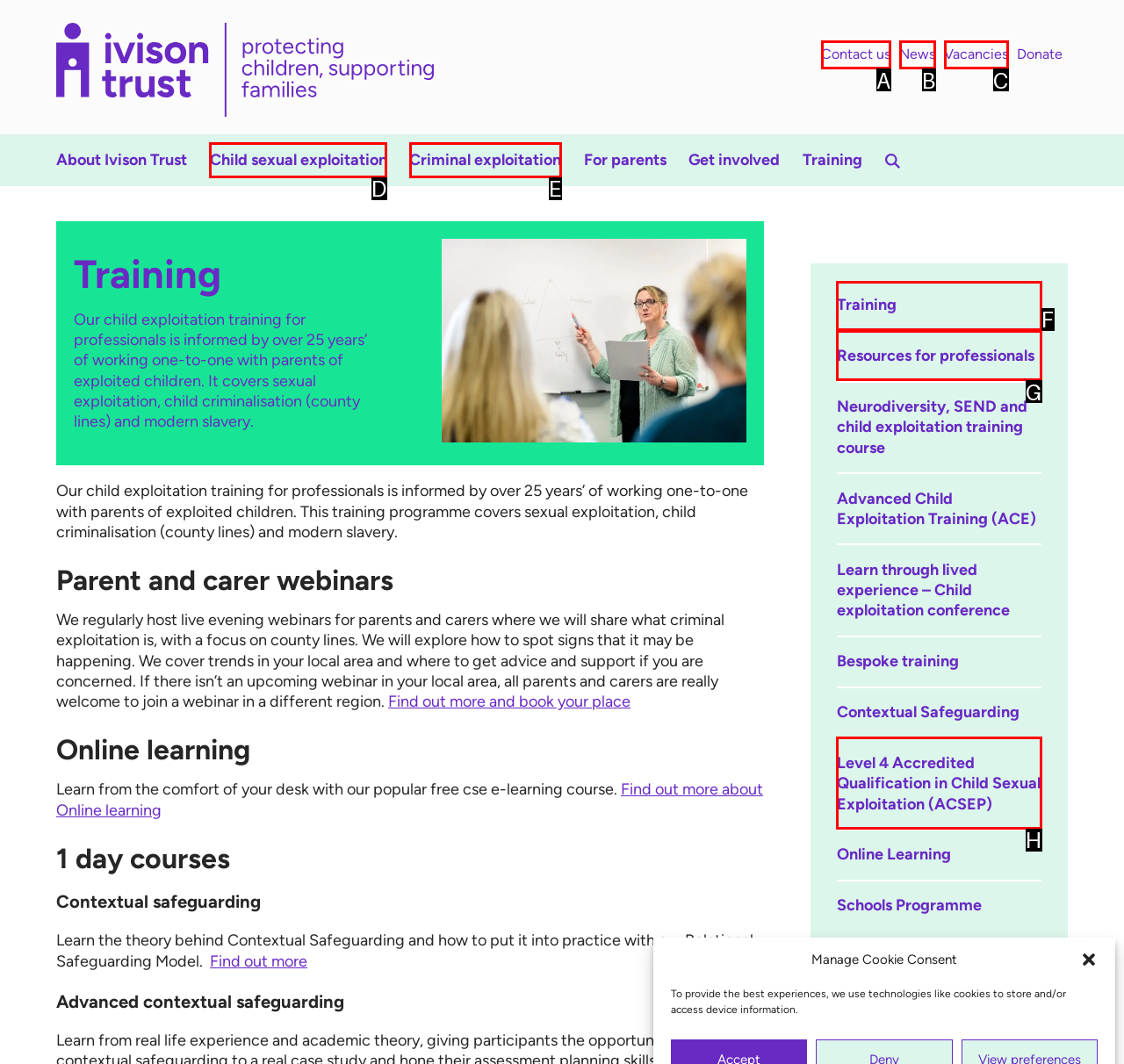Tell me the letter of the UI element to click in order to accomplish the following task: Learn about child sexual exploitation
Answer with the letter of the chosen option from the given choices directly.

D